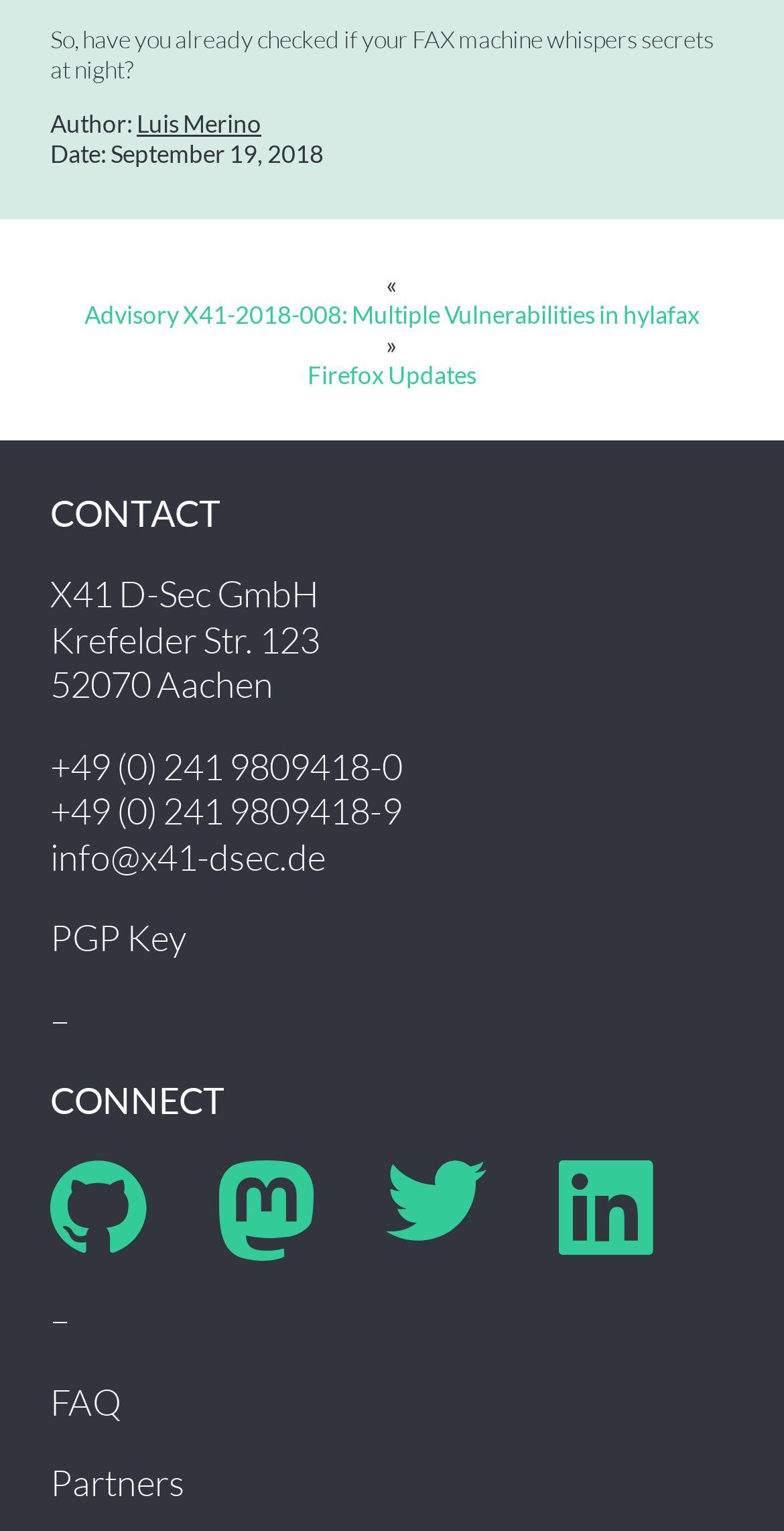Given the description of the UI element: "Partners", predict the bounding box coordinates in the form of [left, top, right, bottom], with each value being a float between 0 and 1.

[0.064, 0.954, 0.236, 0.984]